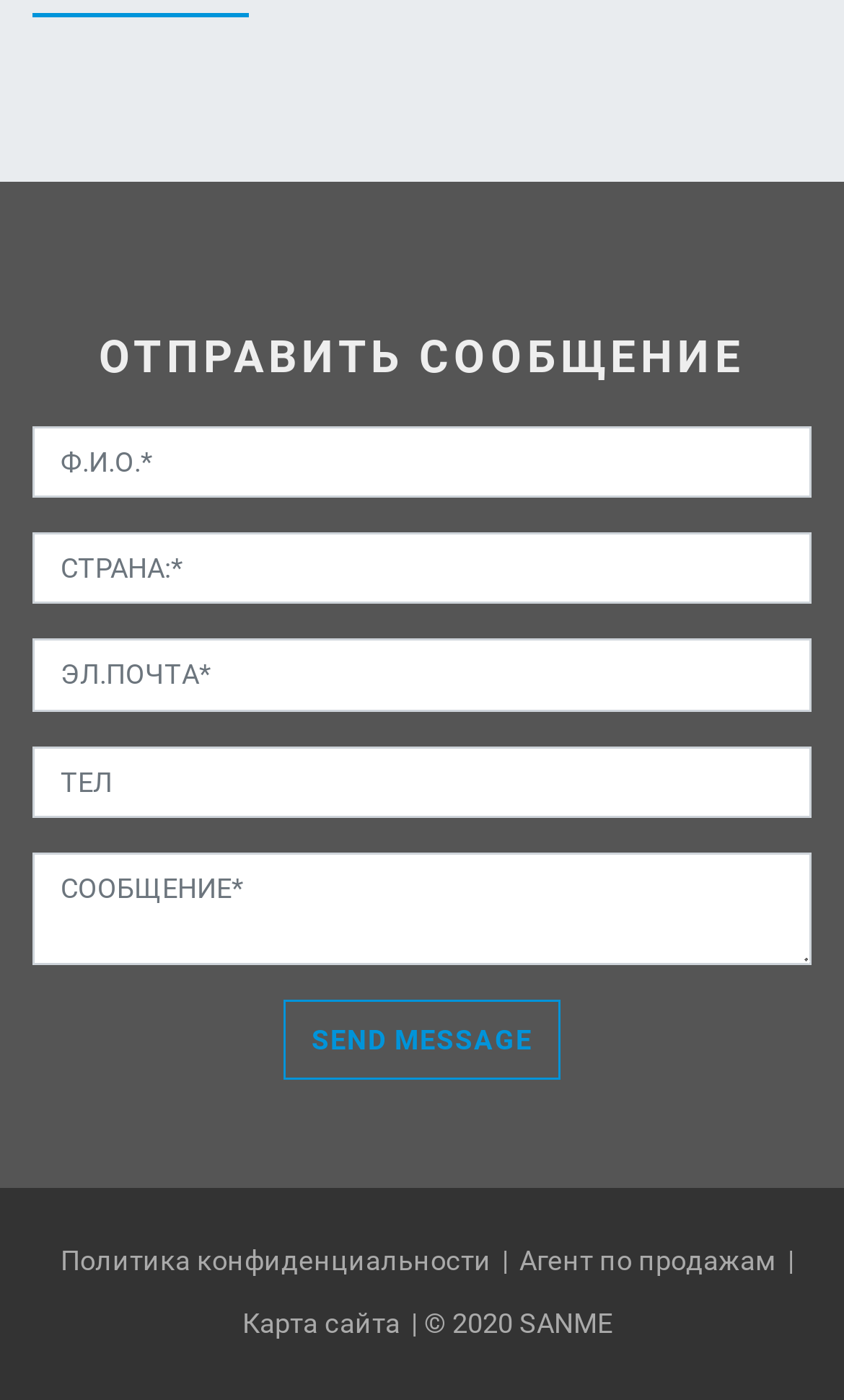Provide the bounding box for the UI element matching this description: "I & C".

None